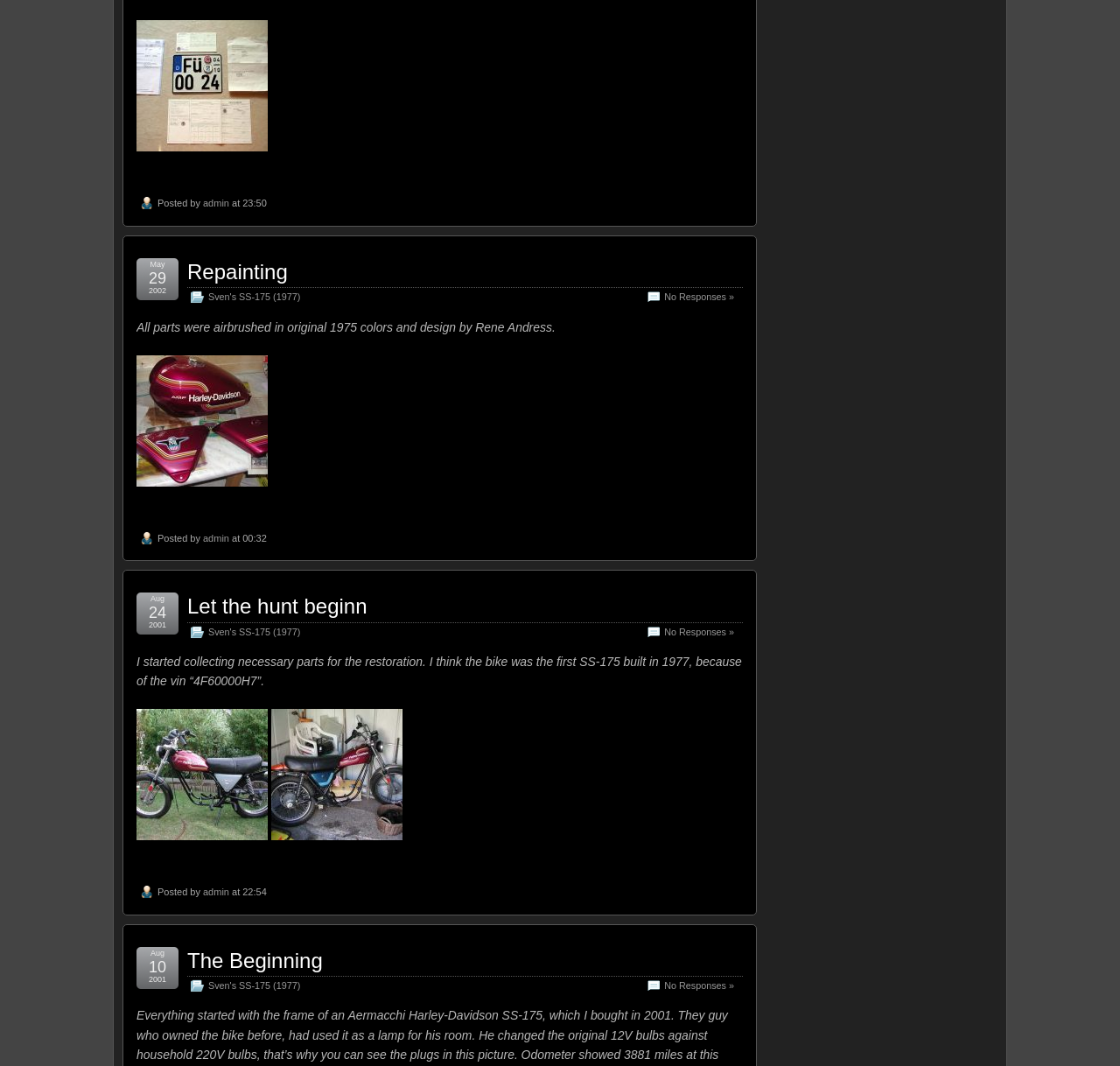Extract the bounding box coordinates for the UI element described by the text: "The Beginning". The coordinates should be in the form of [left, top, right, bottom] with values between 0 and 1.

[0.167, 0.89, 0.288, 0.912]